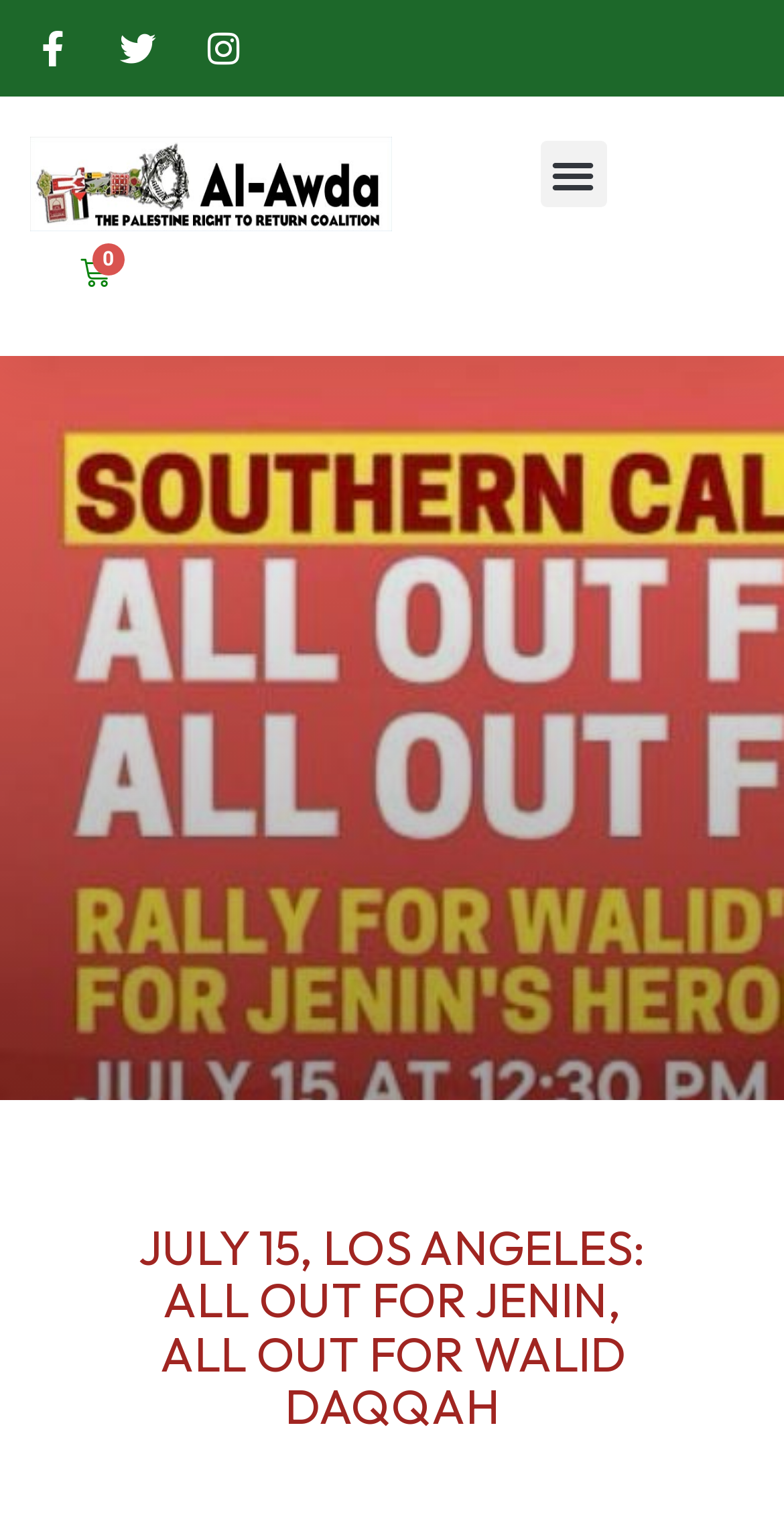Provide a one-word or short-phrase response to the question:
Is the menu expanded?

False